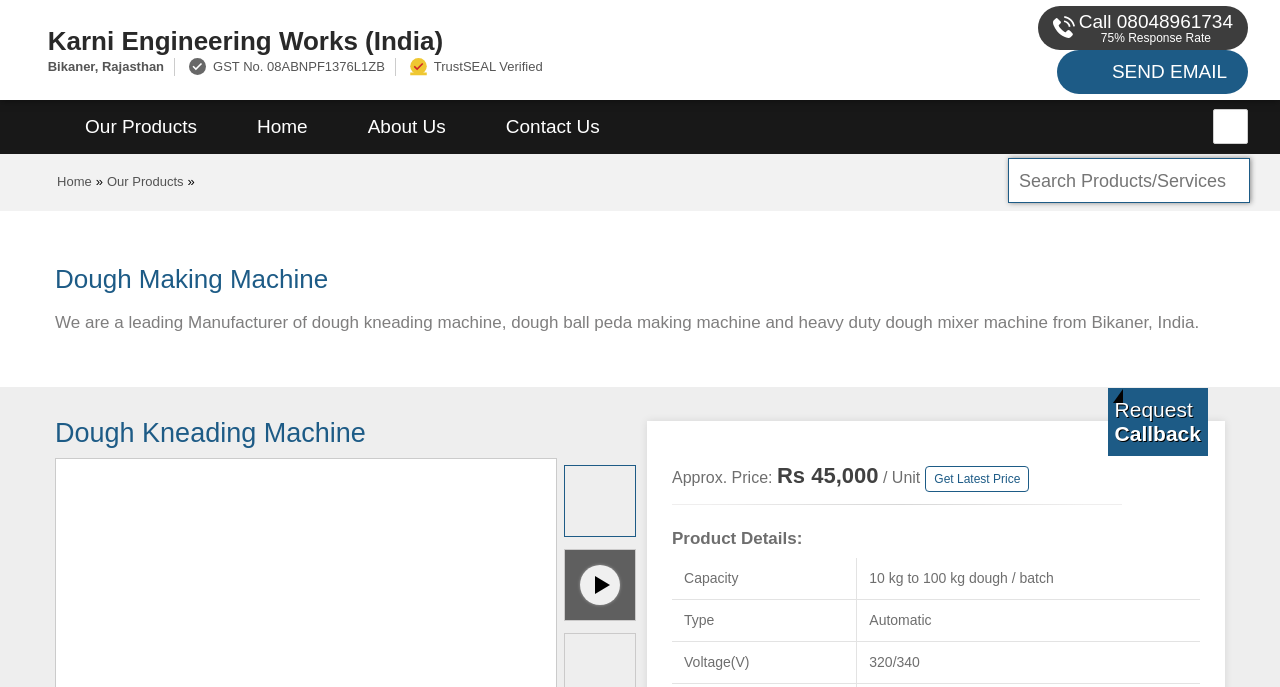Explain the webpage in detail, including its primary components.

The webpage is about Karni Engineering Works (India), a manufacturer of dough making machines, specifically showcasing their products and services. At the top, there is a header section with the company's name and logo, accompanied by a GST number and a TrustSEAL verification. Below this, there is a navigation menu with links to "Our Products", "Home", "About Us", and "Contact Us".

The main content of the page is divided into sections. The first section is a heading that reads "Dough Making Machine", followed by a brief description of the company's products. Below this, there is a subheading "Dough Kneading Machine" with three images of the product. The product details are listed in a table format, including the approximate price, capacity, type, and voltage.

On the right side of the page, there is a call-to-action section with a "Get a Call from us" button and a "Request Callback" option. Additionally, there is a search bar at the top right corner of the page, allowing users to search for products or services.

Overall, the webpage is focused on showcasing the company's products and services, with a clear and organized layout that makes it easy to navigate and find information.